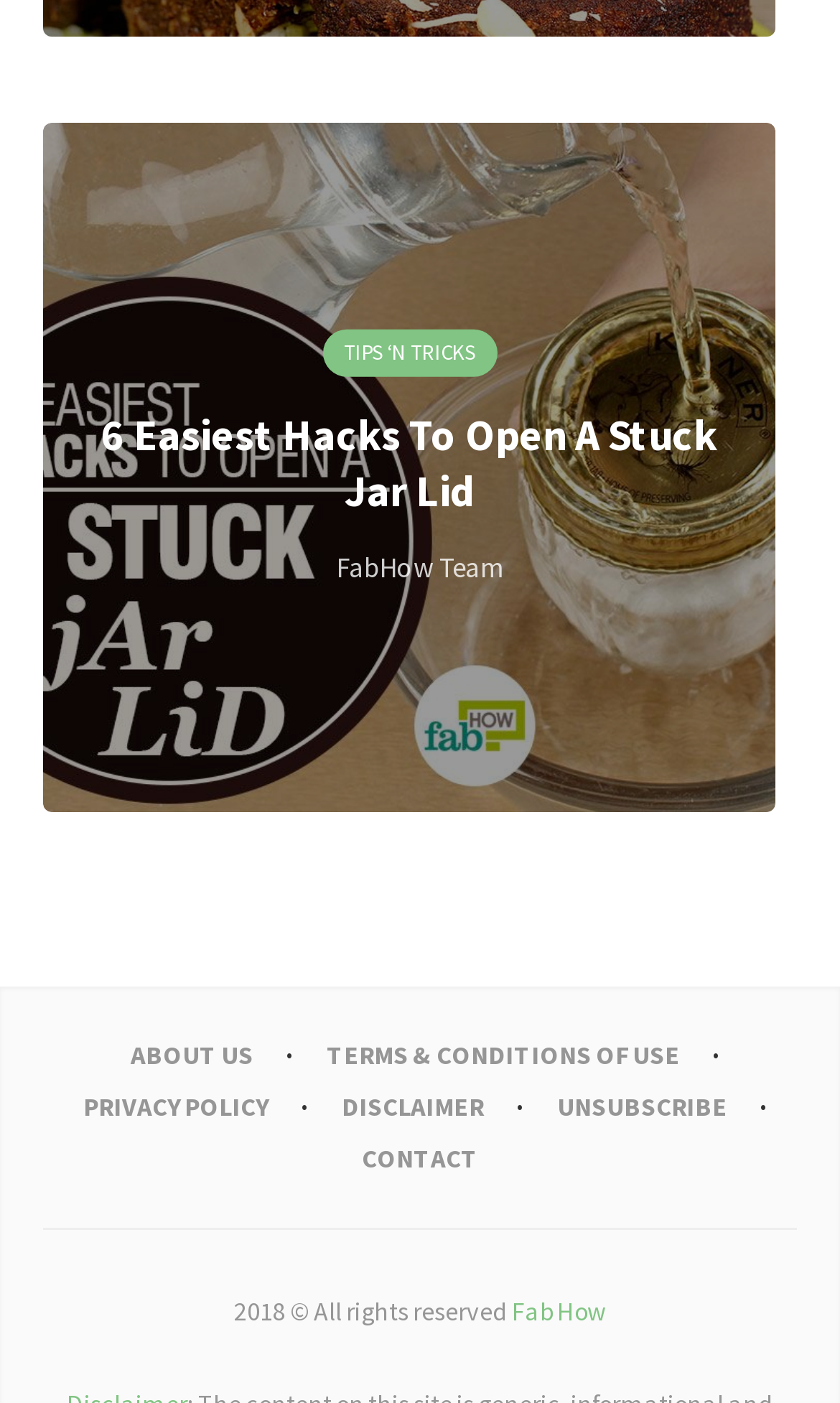Please locate the bounding box coordinates of the element that should be clicked to achieve the given instruction: "visit the TIPS ‘N TRICKS page".

[0.383, 0.234, 0.591, 0.268]